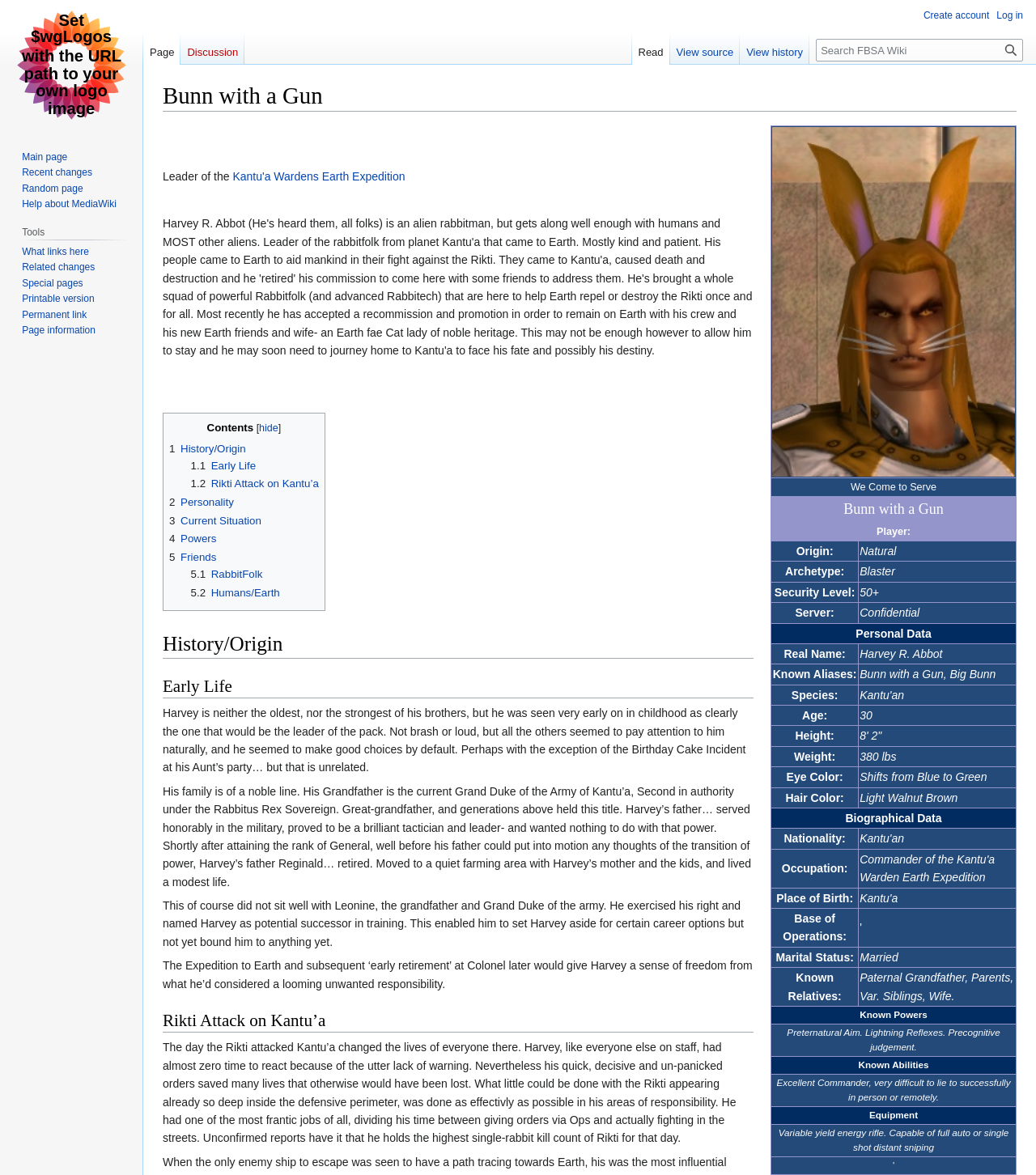What is the name of the character?
Using the image provided, answer with just one word or phrase.

Bunn with a Gun